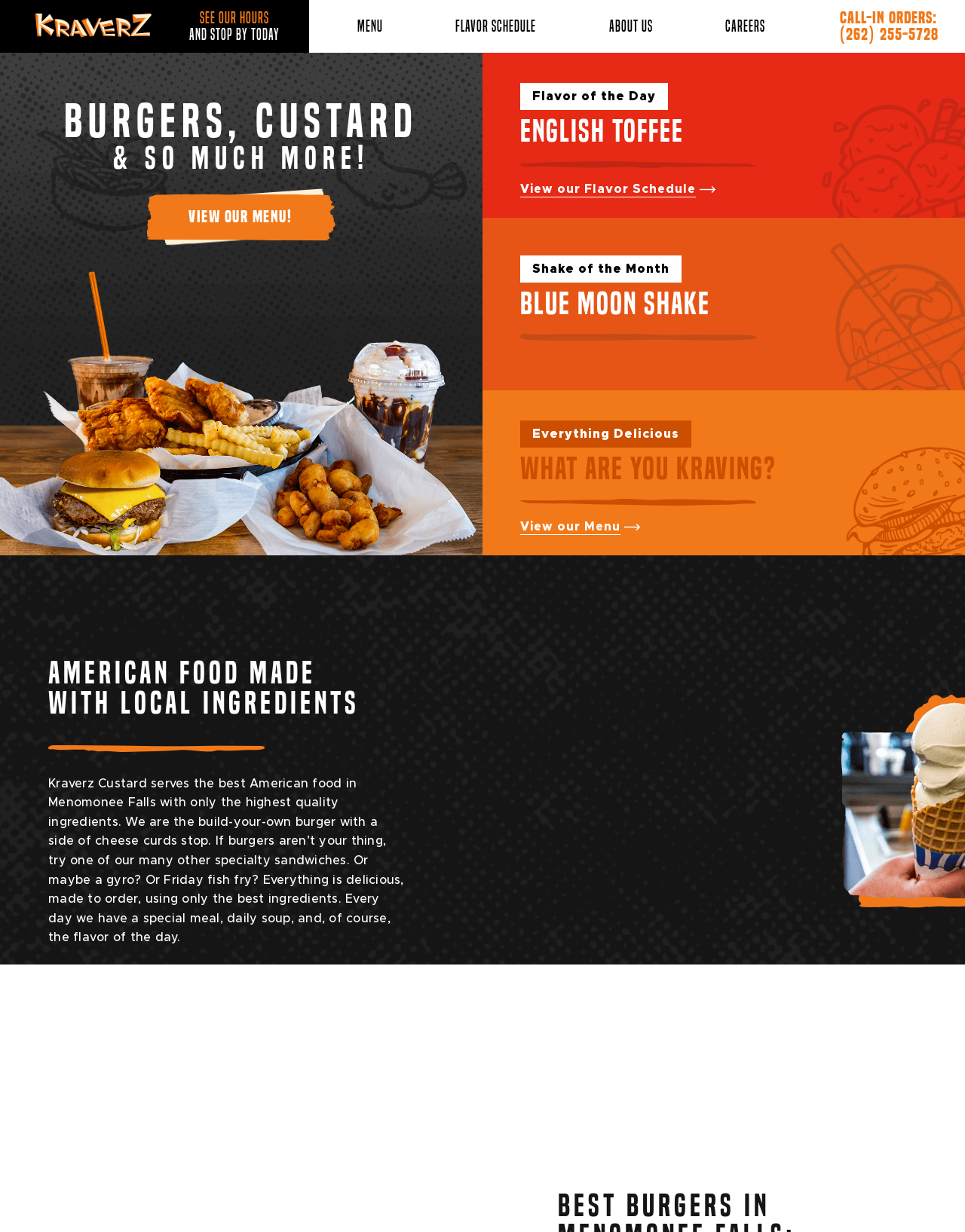Determine the bounding box coordinates of the section to be clicked to follow the instruction: "View the menu". The coordinates should be given as four float numbers between 0 and 1, formatted as [left, top, right, bottom].

[0.37, 0.004, 0.397, 0.039]